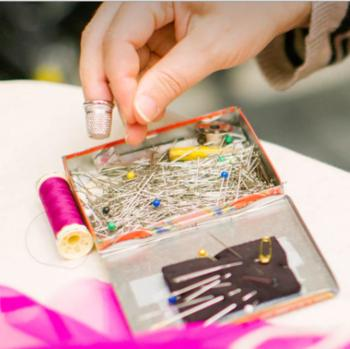What color is the thread in the background?
Please answer using one word or phrase, based on the screenshot.

Purple